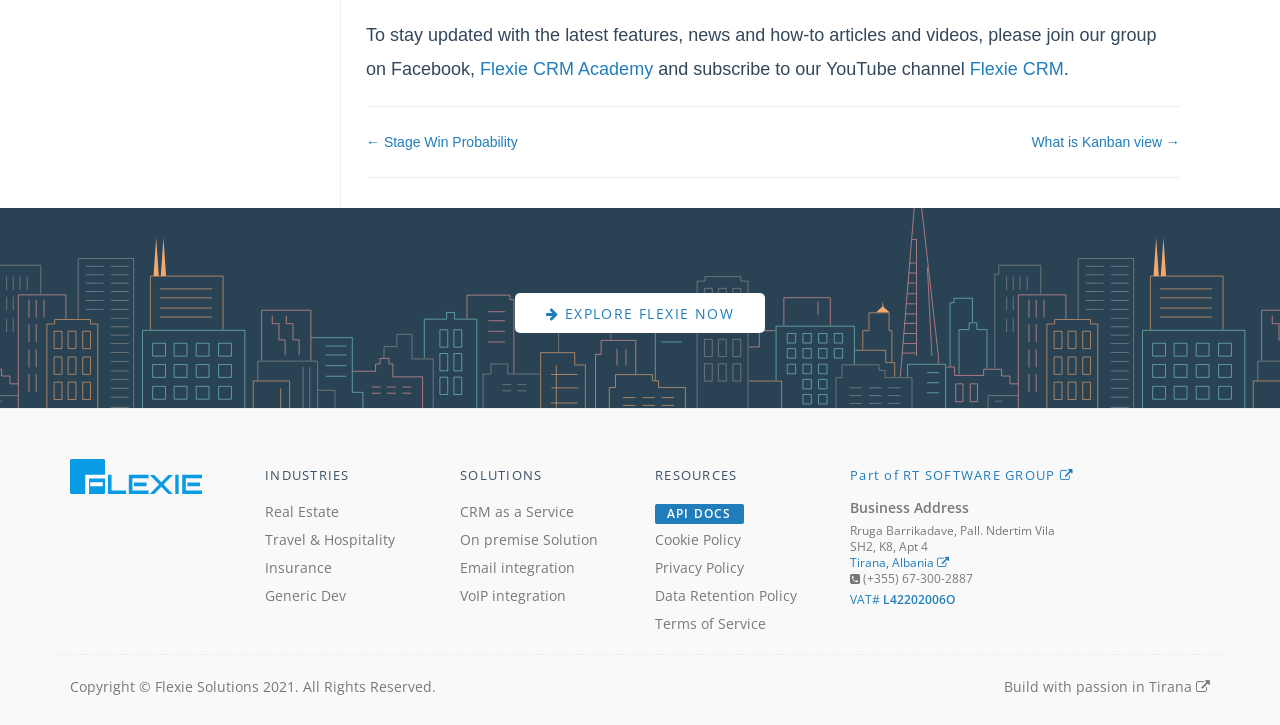Can you identify the bounding box coordinates of the clickable region needed to carry out this instruction: 'Visit Flexie CRM Academy'? The coordinates should be four float numbers within the range of 0 to 1, stated as [left, top, right, bottom].

[0.375, 0.081, 0.51, 0.109]